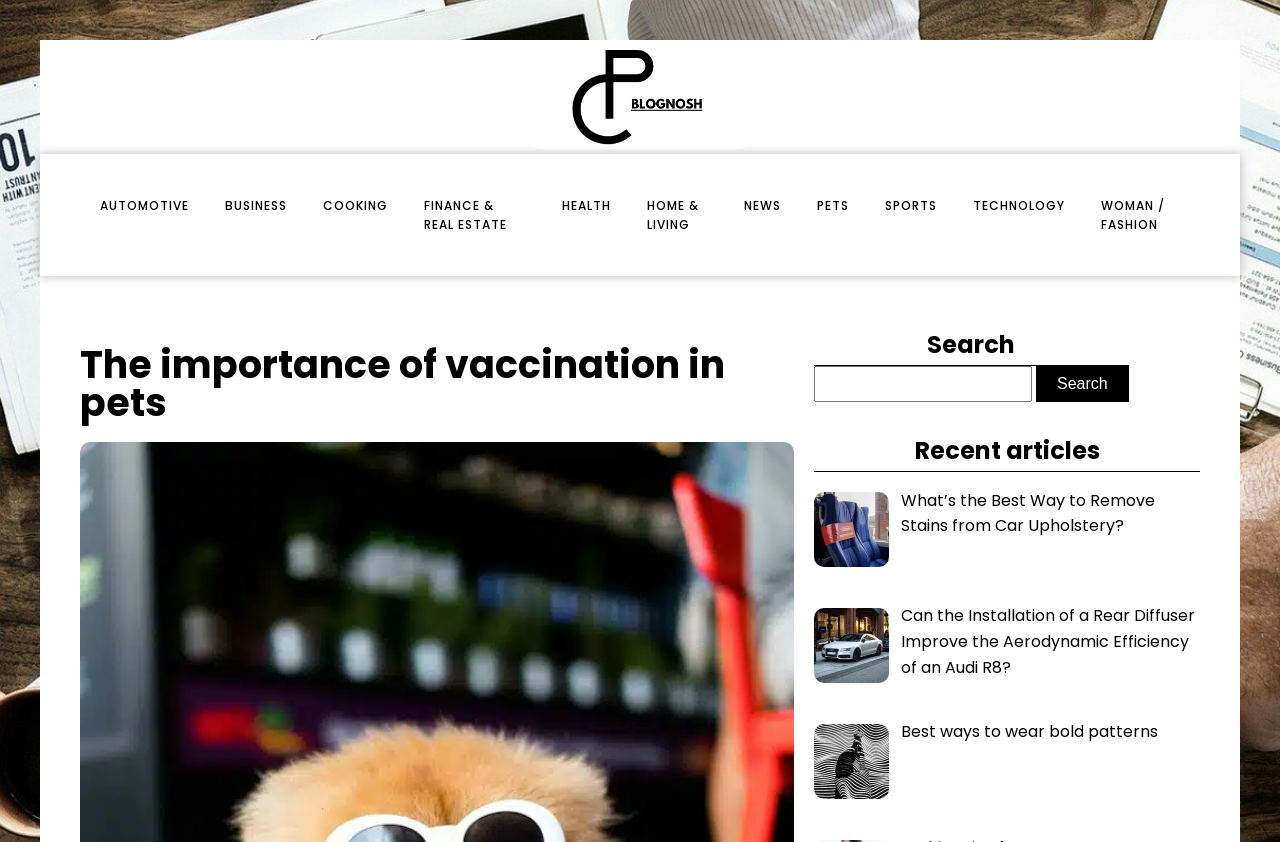Locate the bounding box coordinates of the item that should be clicked to fulfill the instruction: "Click on the 'HEALTH' link".

[0.425, 0.209, 0.492, 0.279]